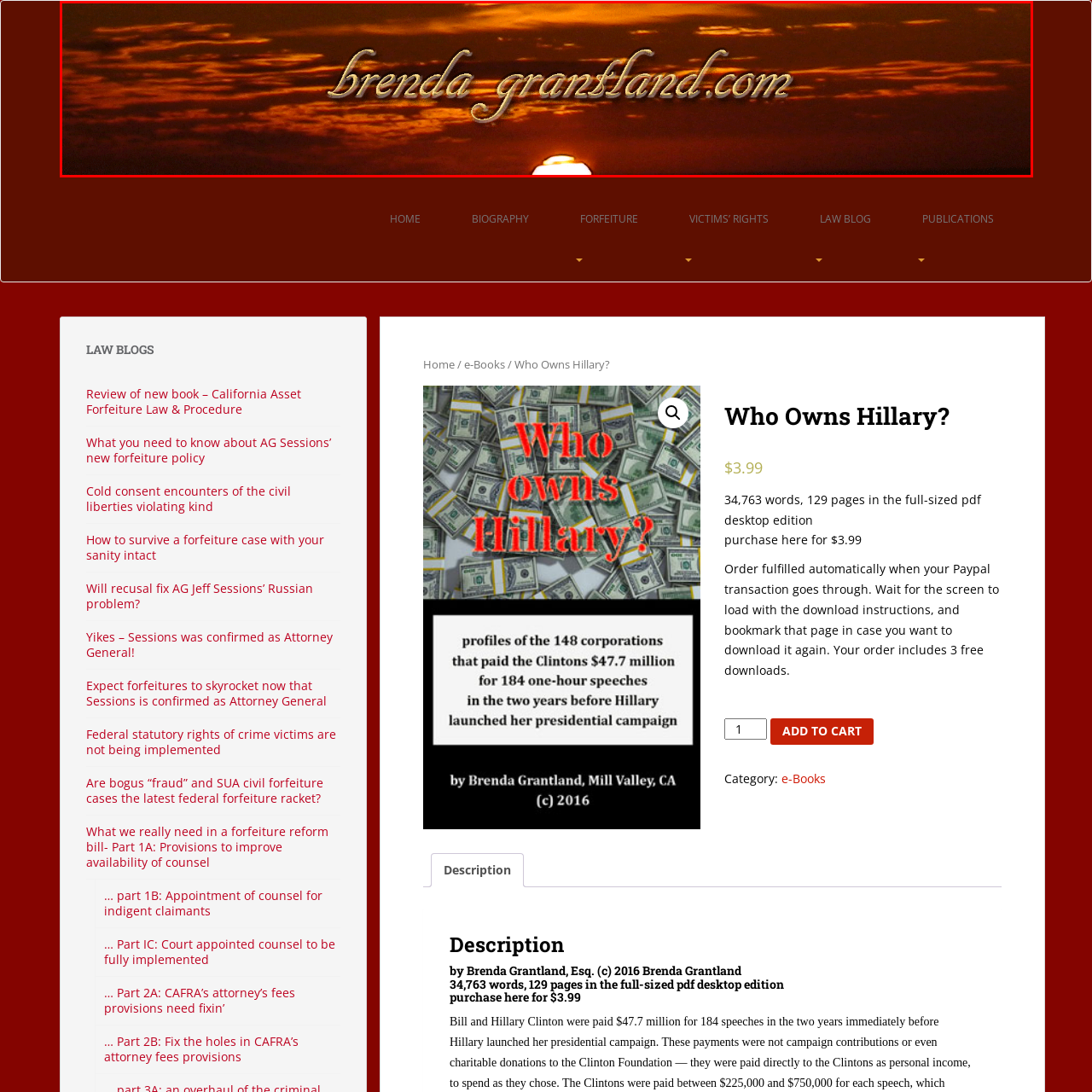Examine the image inside the red outline, What is the mood evoked by the tranquil backdrop?
 Answer with a single word or phrase.

Reflection